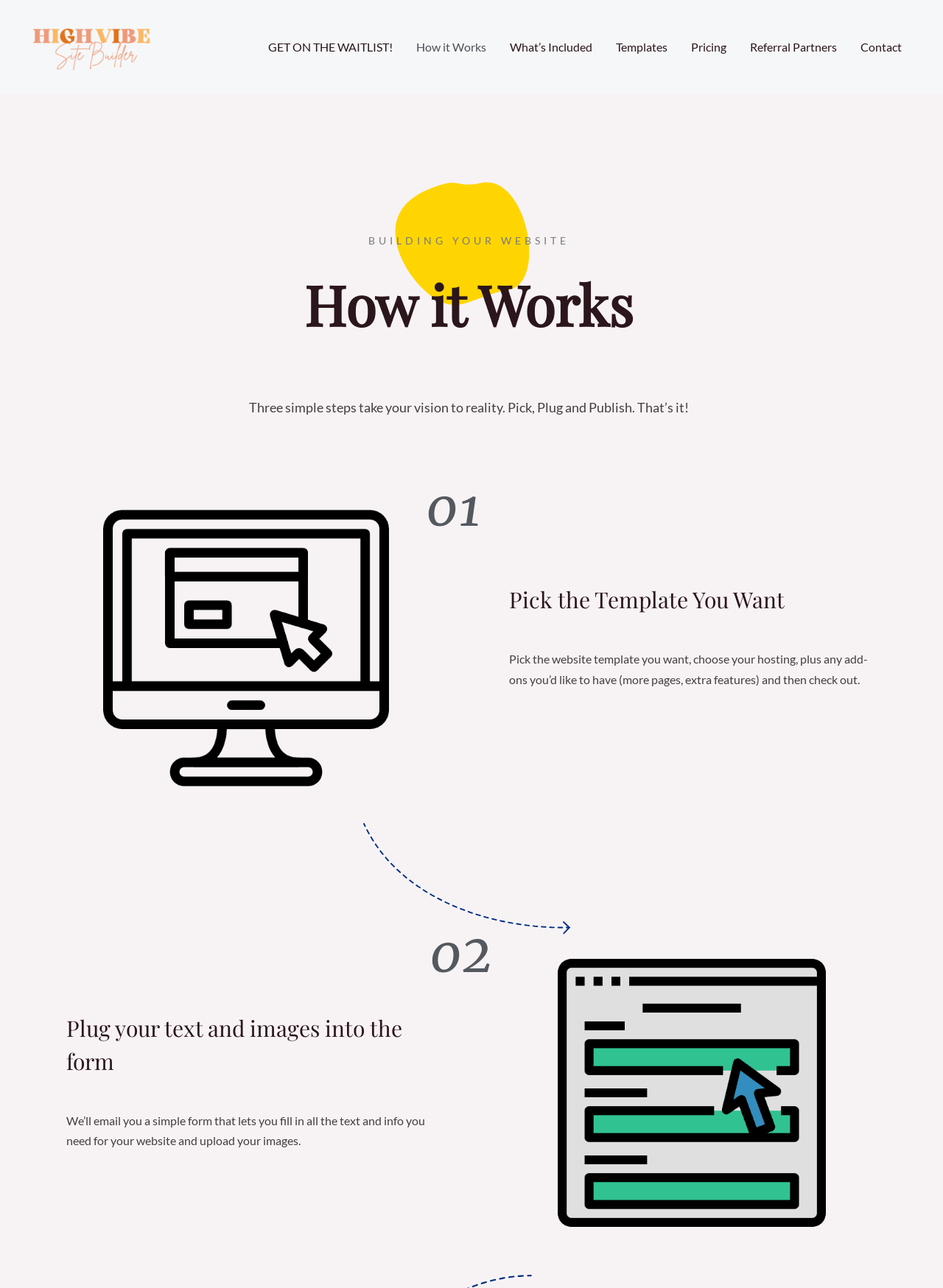Please find the bounding box coordinates of the element that must be clicked to perform the given instruction: "Contact the site administrator". The coordinates should be four float numbers from 0 to 1, i.e., [left, top, right, bottom].

None